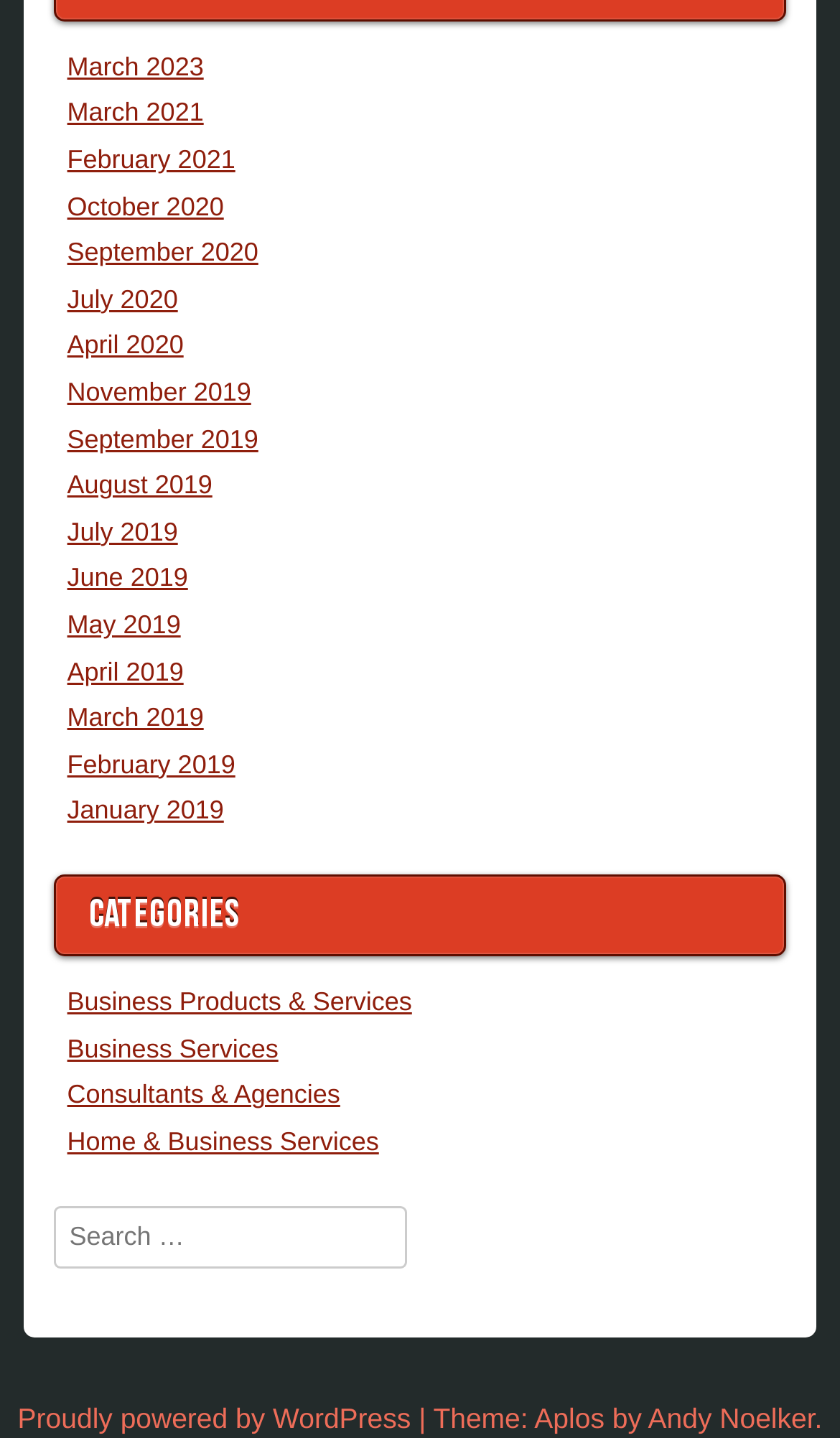Locate the bounding box coordinates of the element that needs to be clicked to carry out the instruction: "Explore Business Products & Services". The coordinates should be given as four float numbers ranging from 0 to 1, i.e., [left, top, right, bottom].

[0.08, 0.686, 0.49, 0.707]